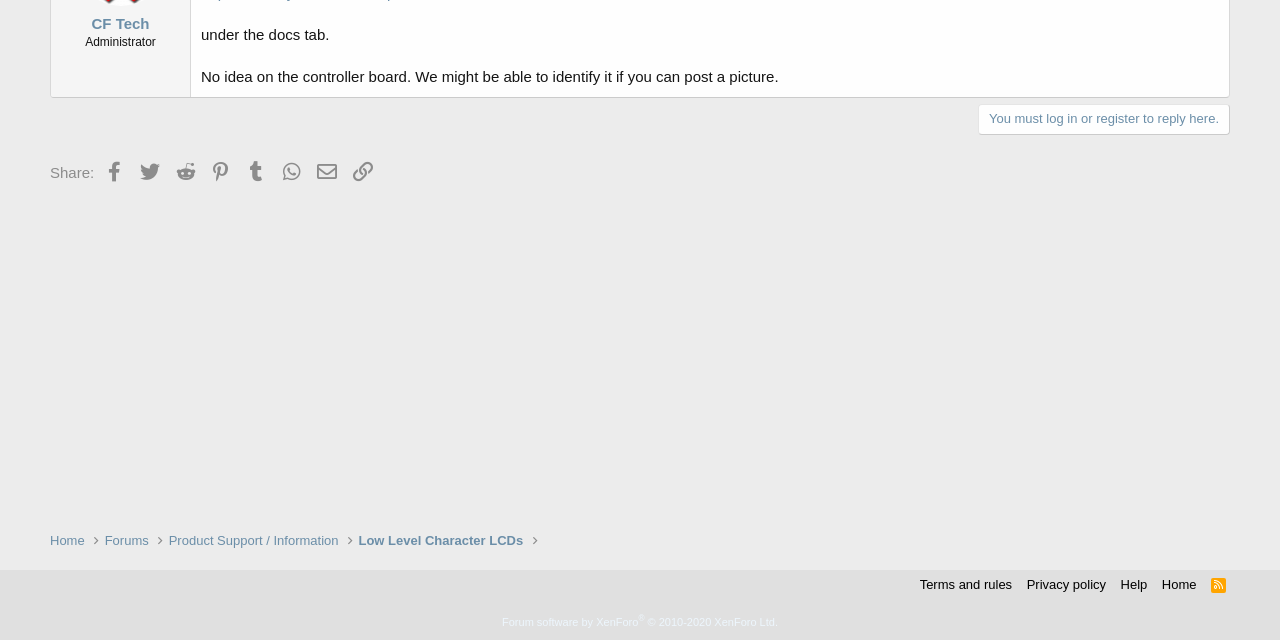Please determine the bounding box of the UI element that matches this description: Terms and rules. The coordinates should be given as (top-left x, top-left y, bottom-right x, bottom-right y), with all values between 0 and 1.

[0.715, 0.899, 0.794, 0.929]